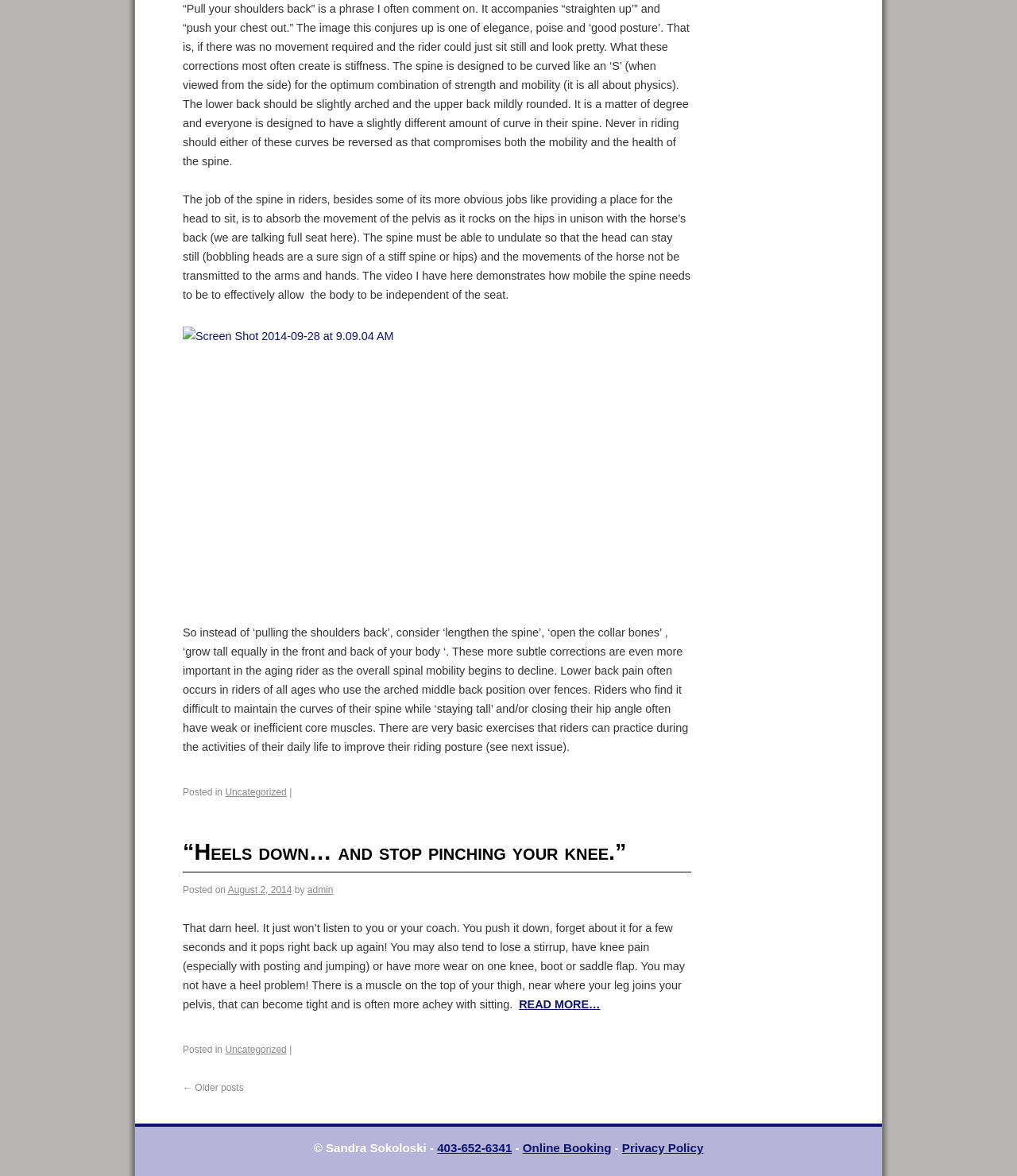Pinpoint the bounding box coordinates of the element you need to click to execute the following instruction: "Read the article '“Heels down… and stop pinching your knee.”'". The bounding box should be represented by four float numbers between 0 and 1, in the format [left, top, right, bottom].

[0.18, 0.714, 0.616, 0.735]